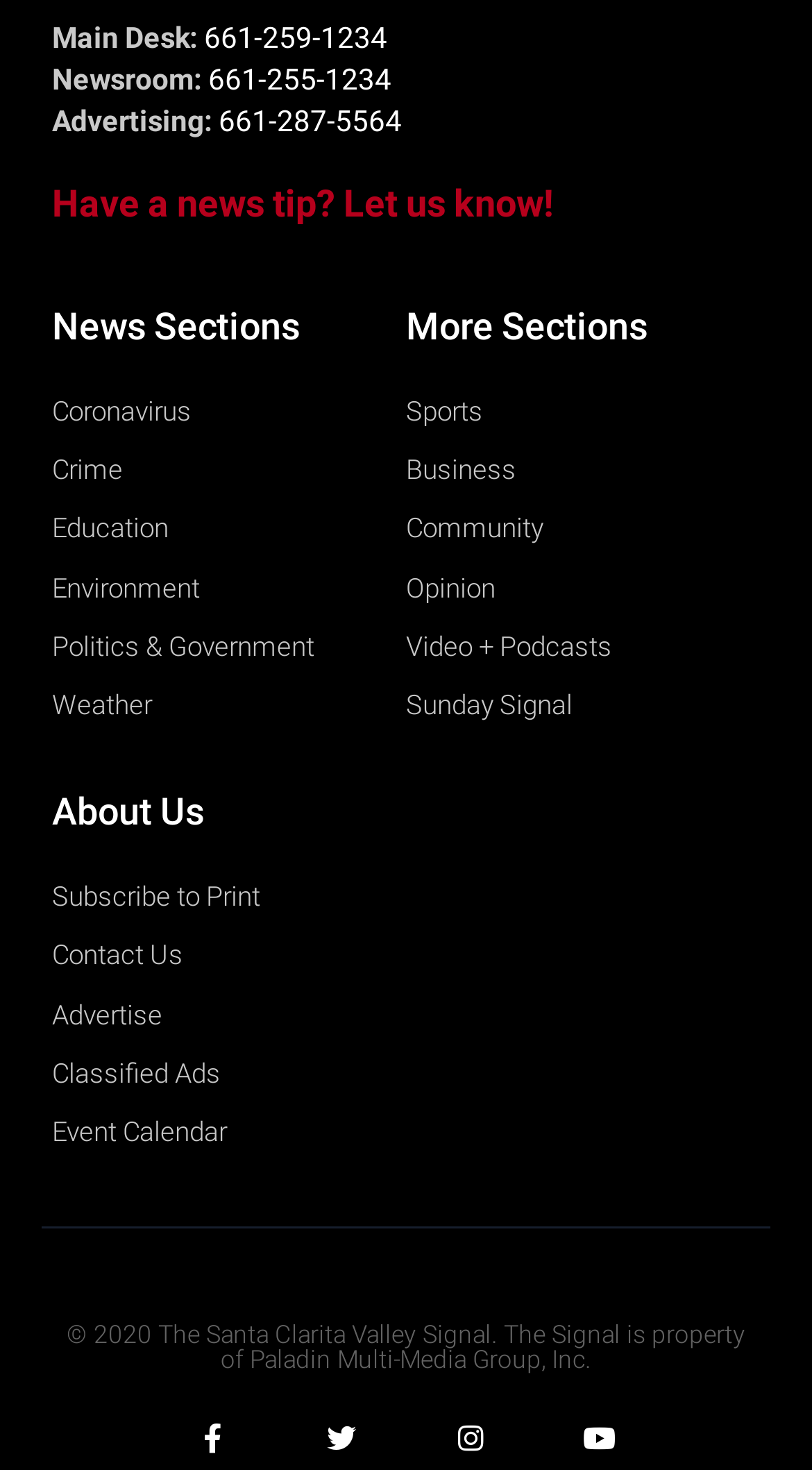Please provide the bounding box coordinate of the region that matches the element description: Education. Coordinates should be in the format (top-left x, top-left y, bottom-right x, bottom-right y) and all values should be between 0 and 1.

[0.064, 0.343, 0.5, 0.376]